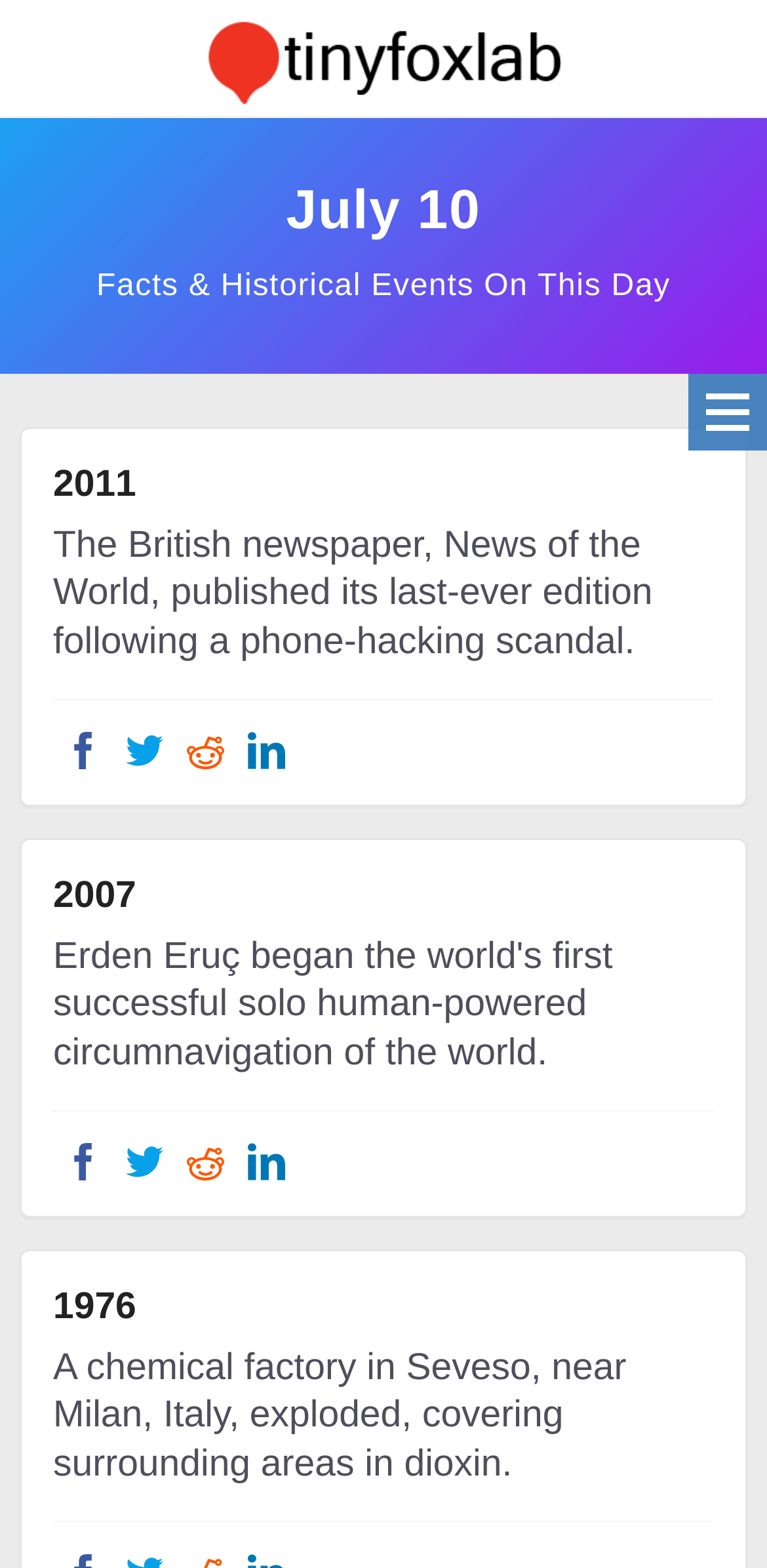Please respond in a single word or phrase: 
What is Erden Eruç known for?

Circumnavigating the world